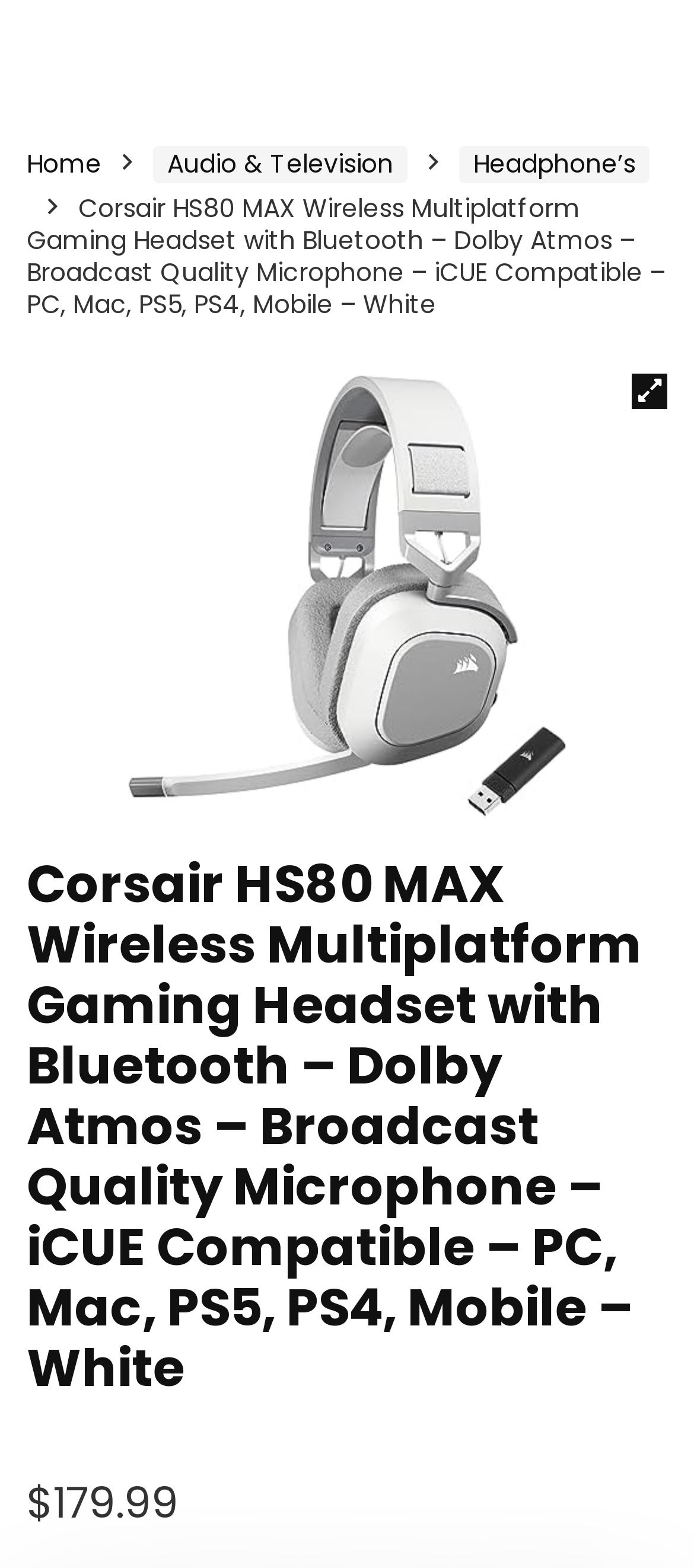What is the price of the Corsair HS80 MAX headset?
Answer the question with a thorough and detailed explanation.

I found the price of the headset by looking at the text next to the dollar sign on the webpage, which is '$179.99'.